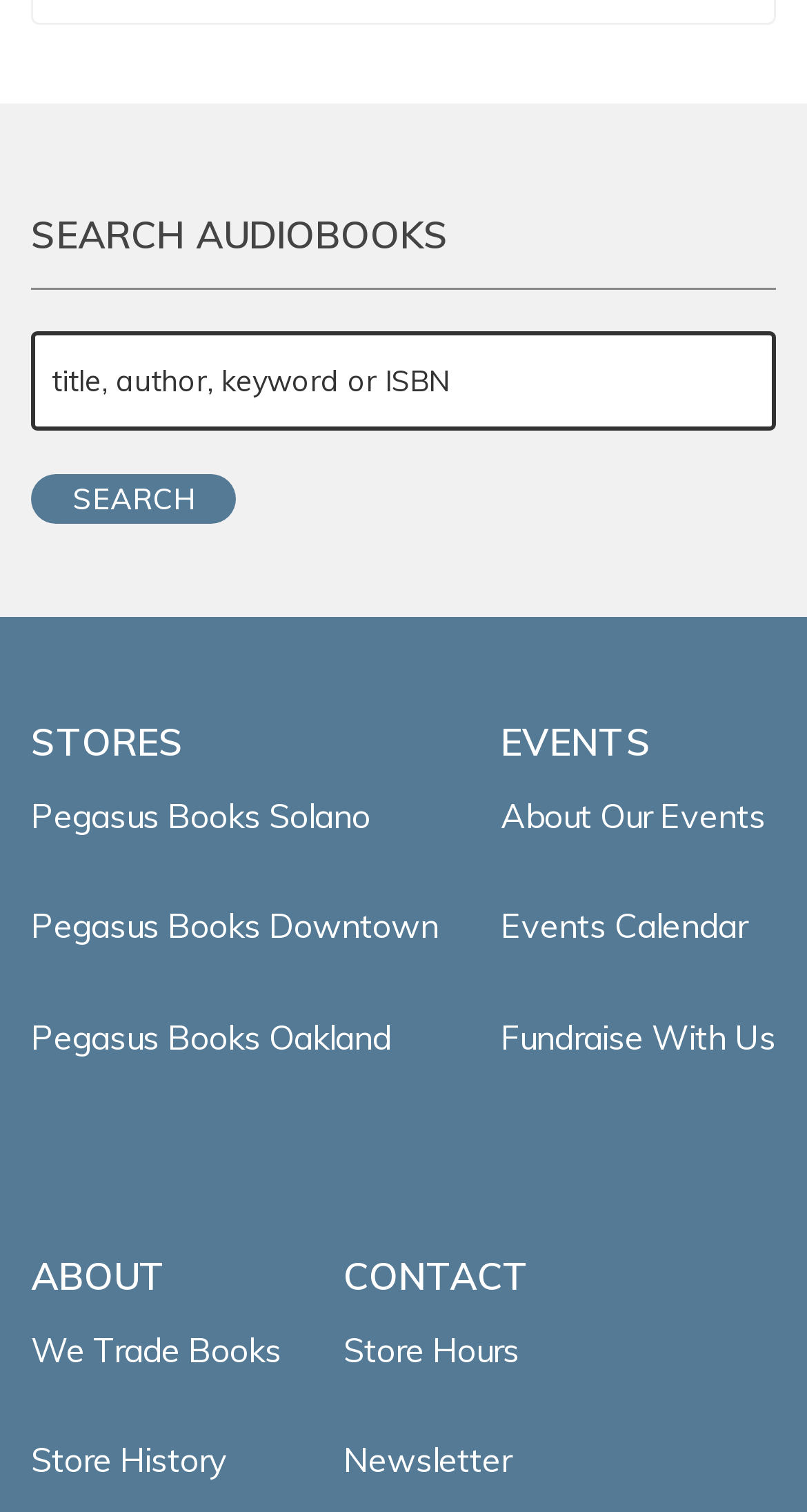Locate the bounding box coordinates of the region to be clicked to comply with the following instruction: "Visit Pegasus Books Solano". The coordinates must be four float numbers between 0 and 1, in the form [left, top, right, bottom].

[0.038, 0.525, 0.459, 0.553]